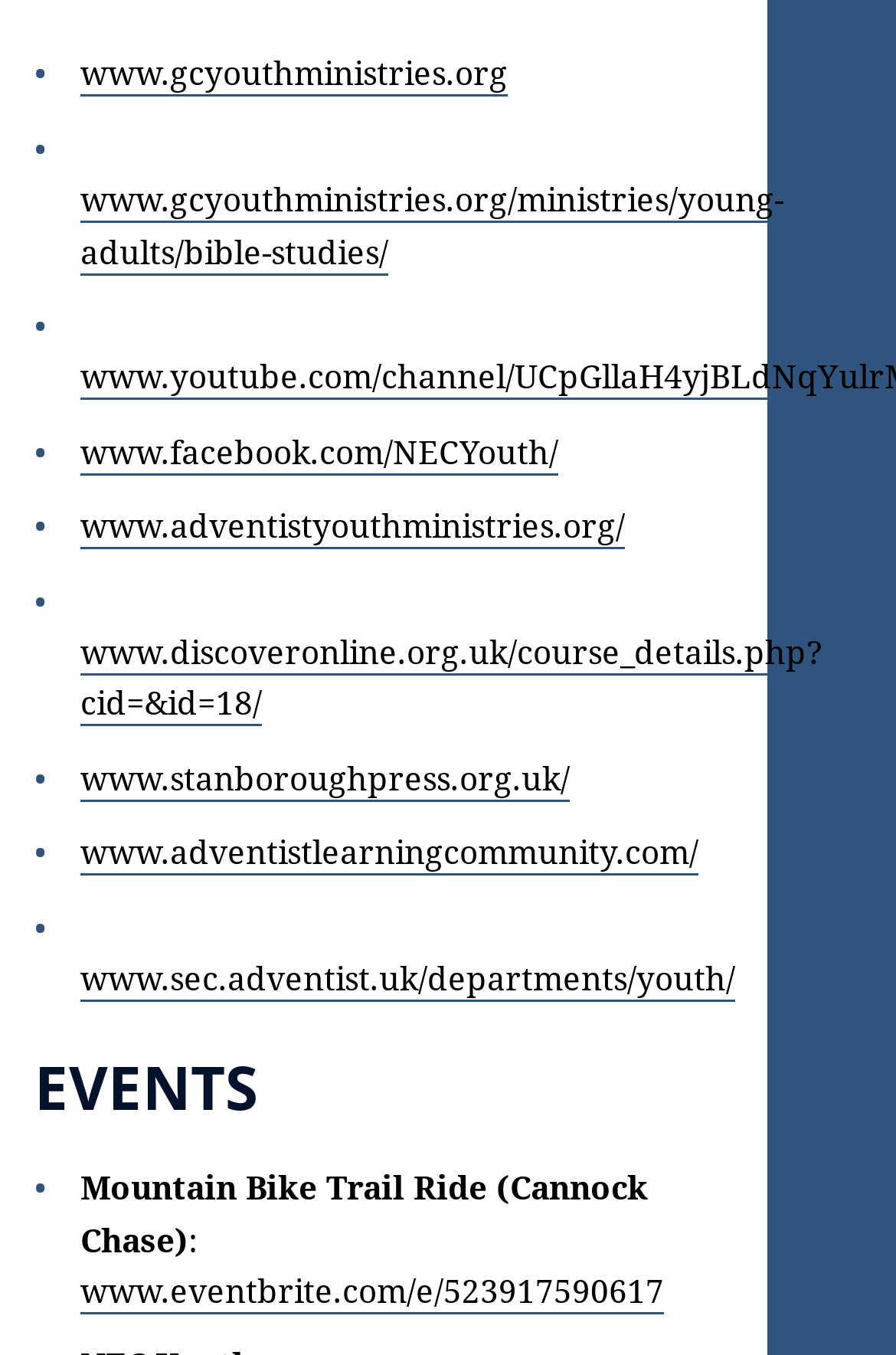Find and provide the bounding box coordinates for the UI element described here: "www.adventistlearningcommunity.com/". The coordinates should be given as four float numbers between 0 and 1: [left, top, right, bottom].

[0.09, 0.612, 0.779, 0.646]